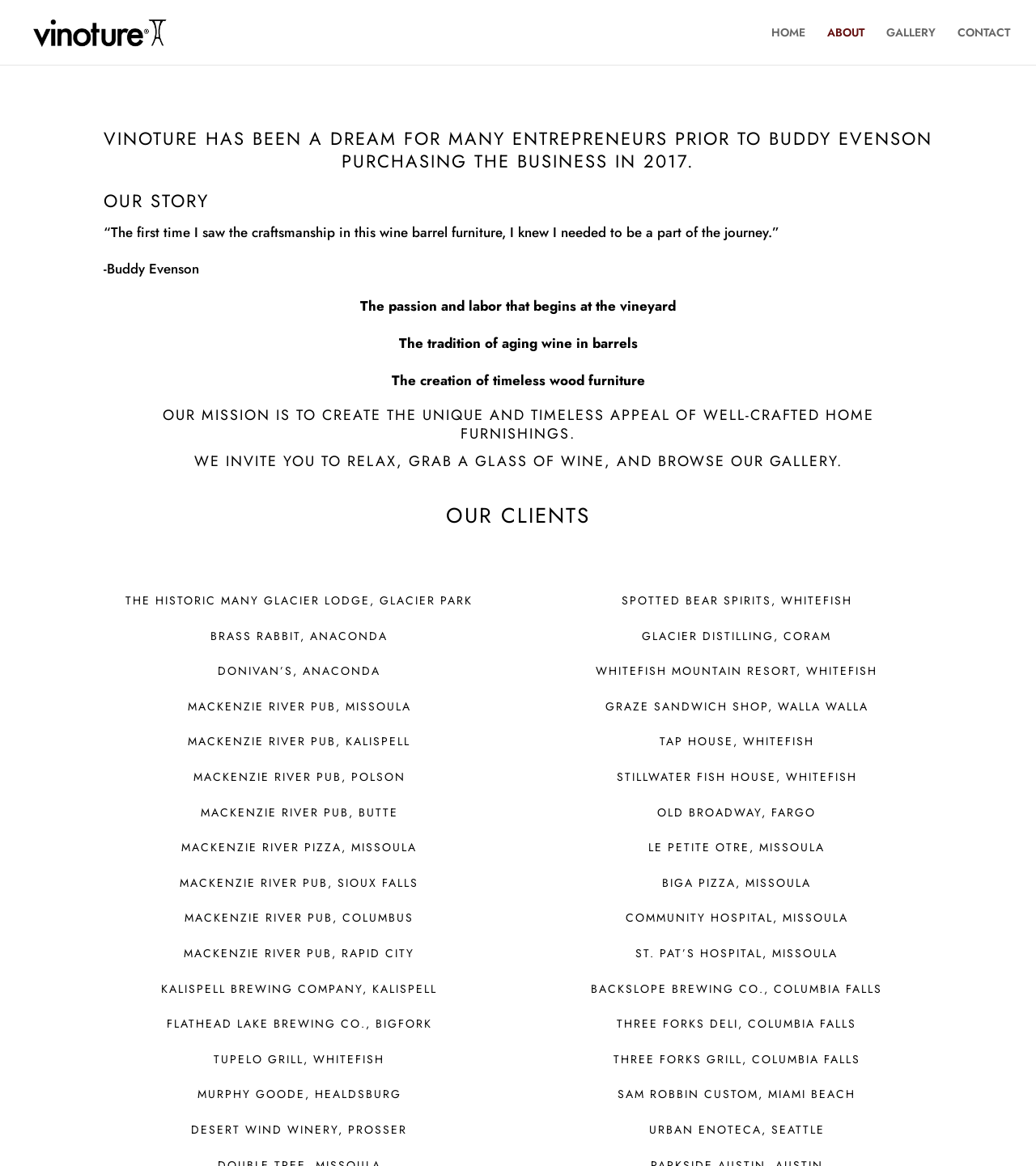Use a single word or phrase to answer the question:
What is the name of the person who purchased Vinoture in 2017?

Buddy Evenson